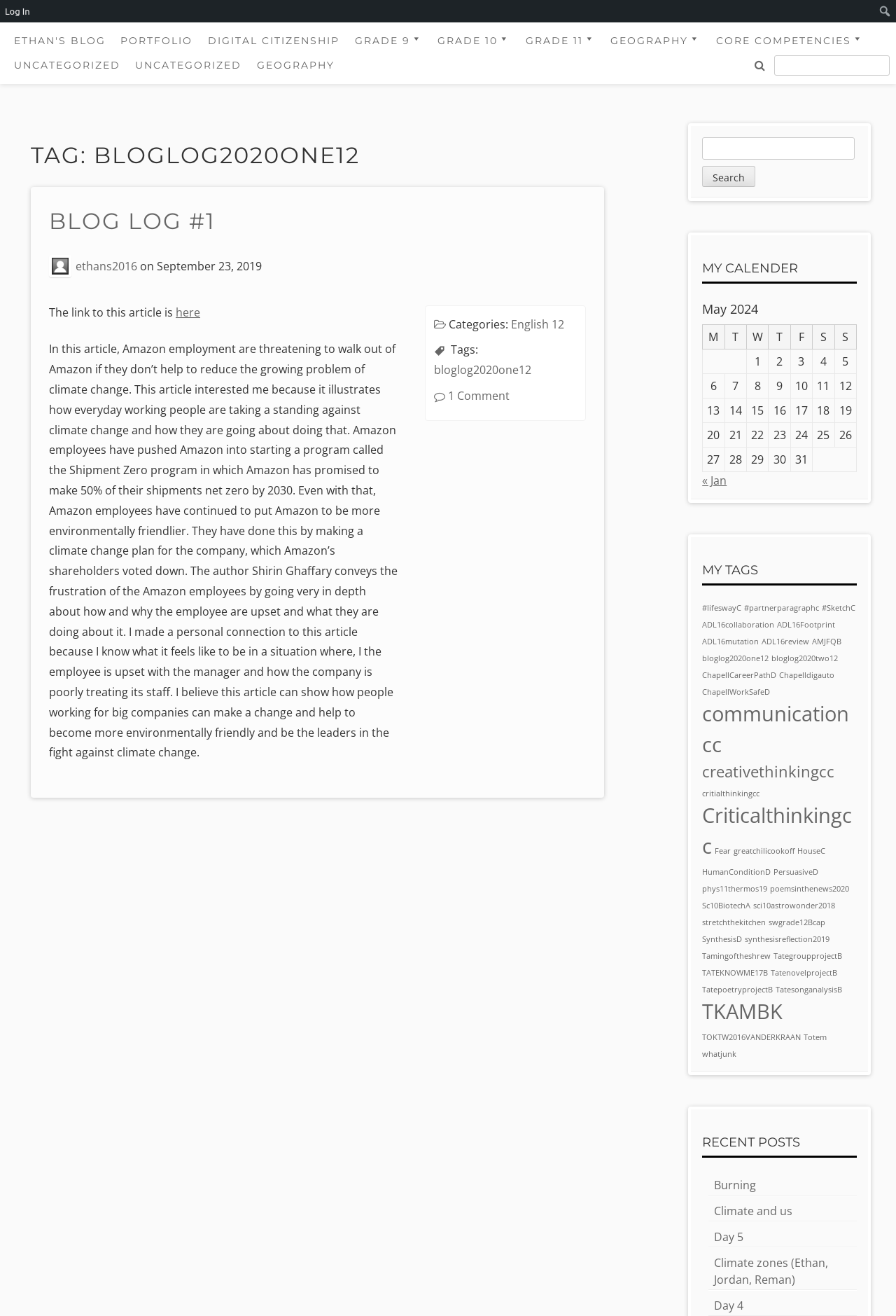What is the category of the article?
Refer to the screenshot and deliver a thorough answer to the question presented.

The category of the article can be found at the bottom of the webpage, where it says 'Categories: English 12'.